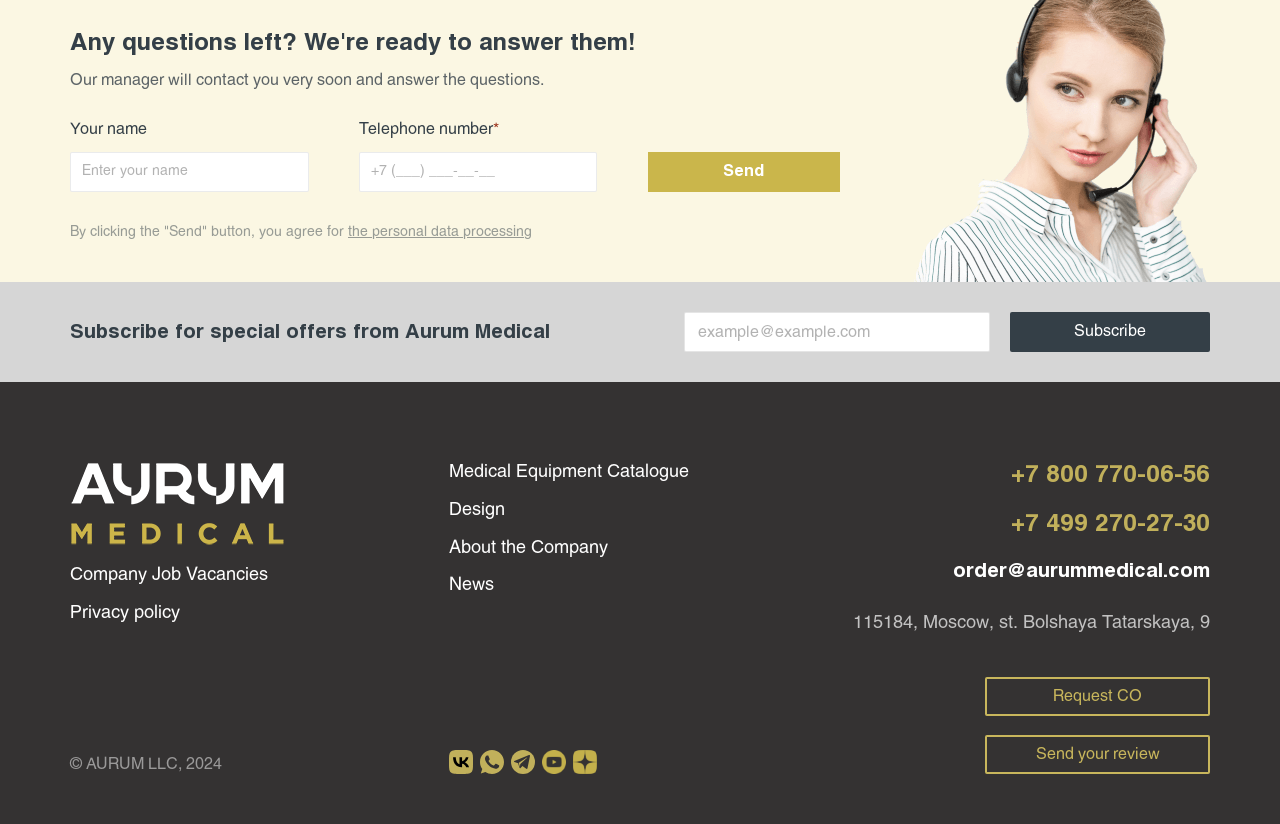Find the bounding box coordinates of the clickable area that will achieve the following instruction: "Subscribe for special offers".

[0.789, 0.379, 0.945, 0.428]